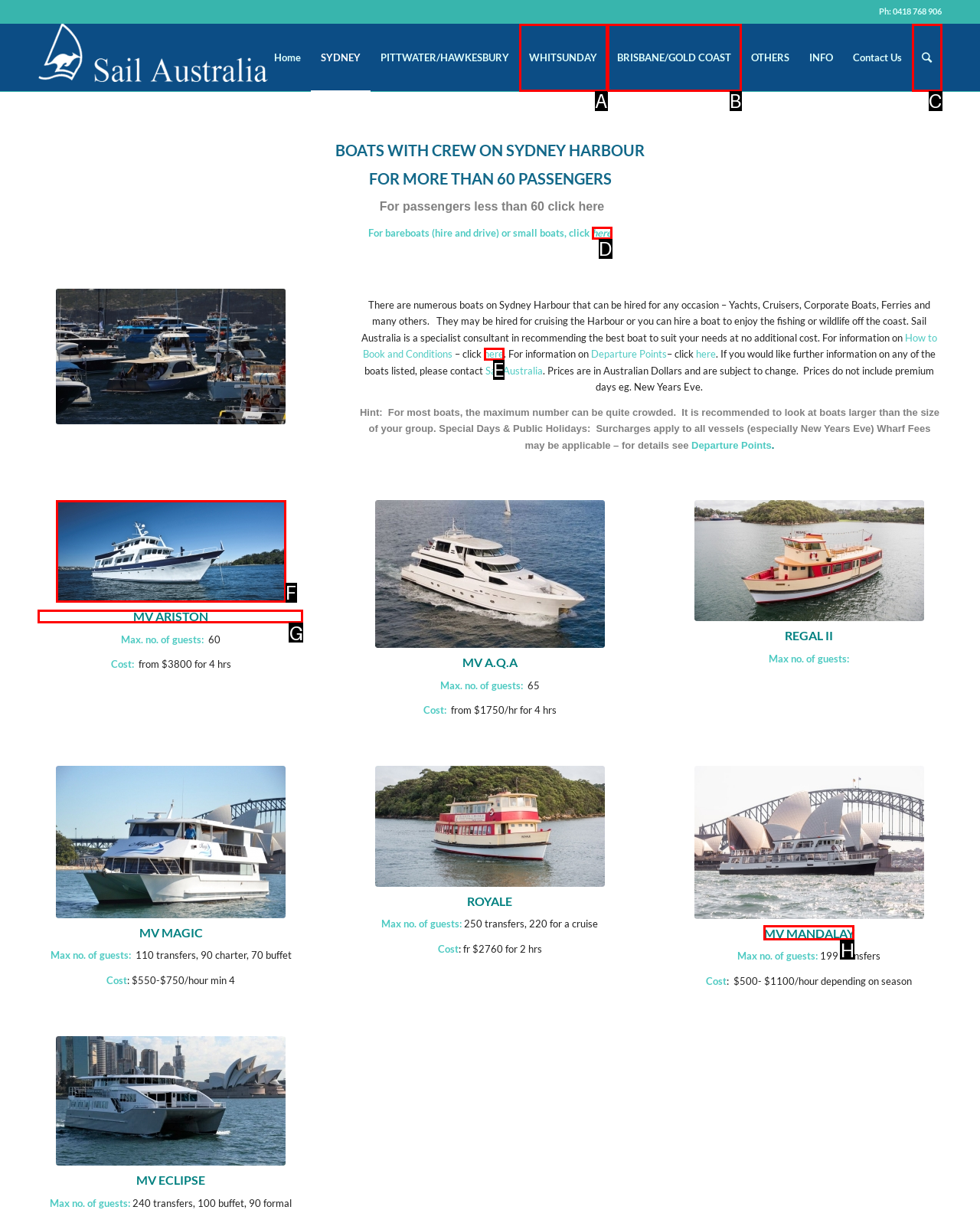Find the HTML element to click in order to complete this task: Click on 'MV ARISTON' heading
Answer with the letter of the correct option.

G